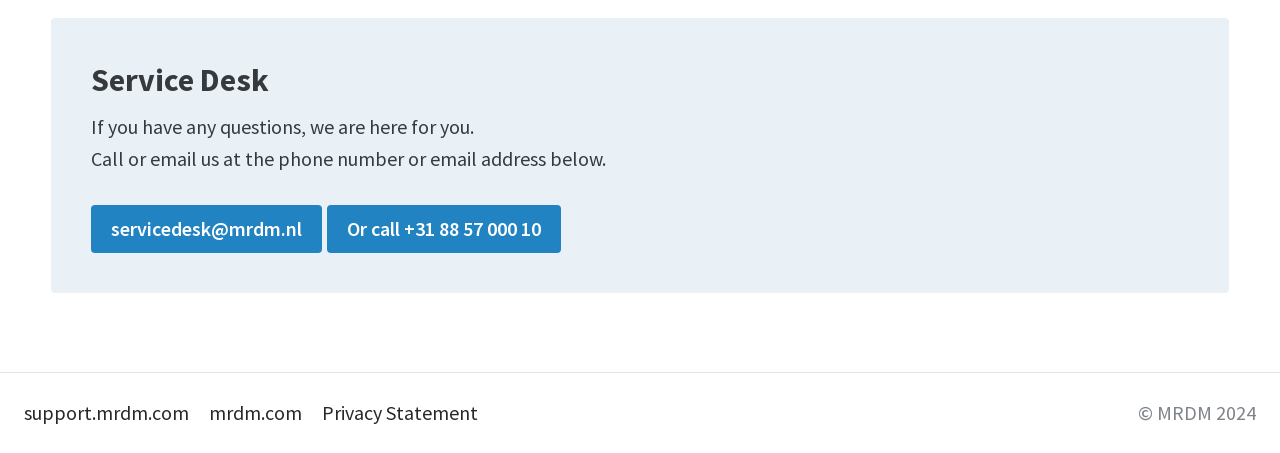Please answer the following question using a single word or phrase: What is the copyright year of the website?

2024